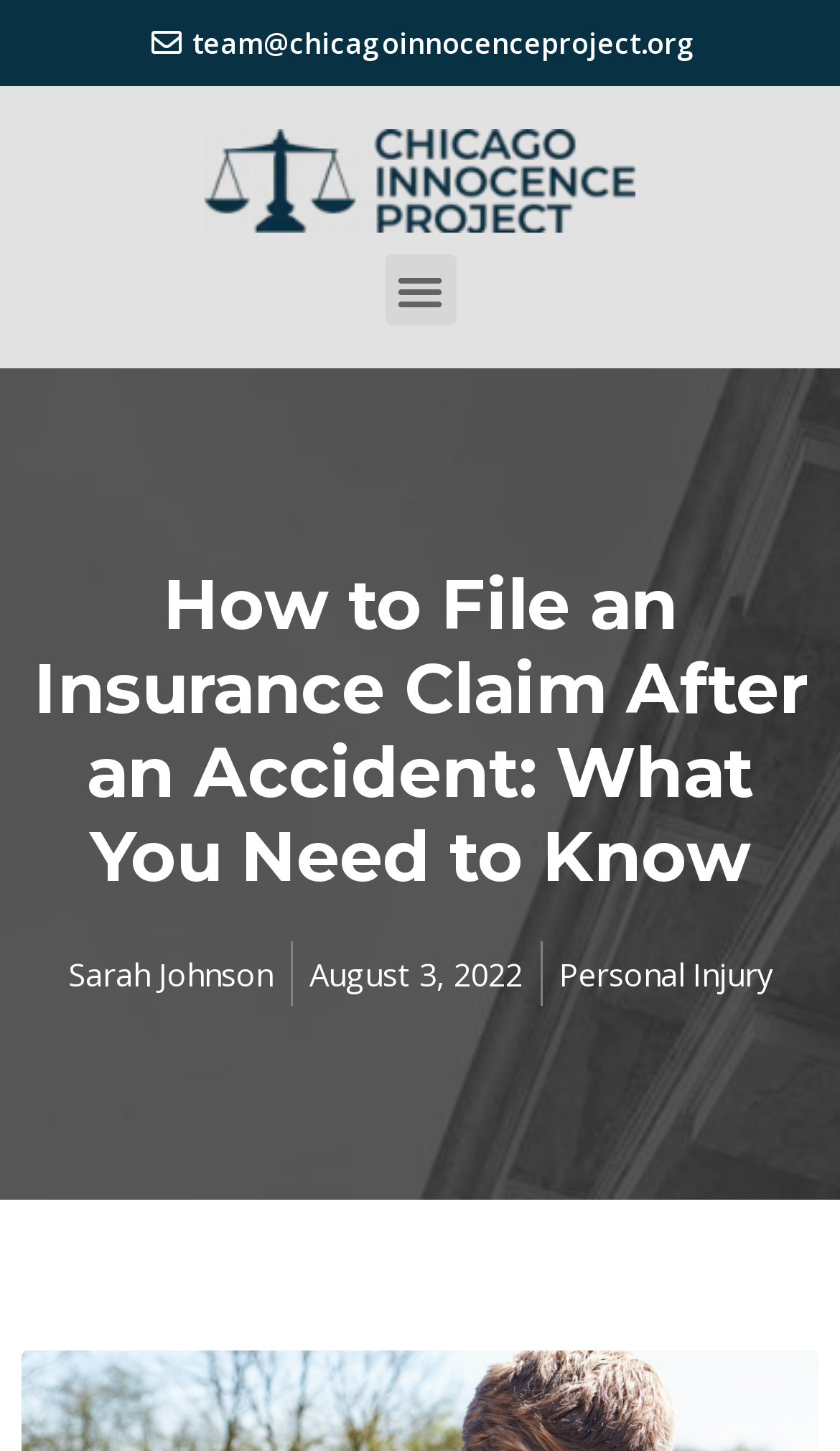What is the name of the author?
Please look at the screenshot and answer using one word or phrase.

Sarah Johnson